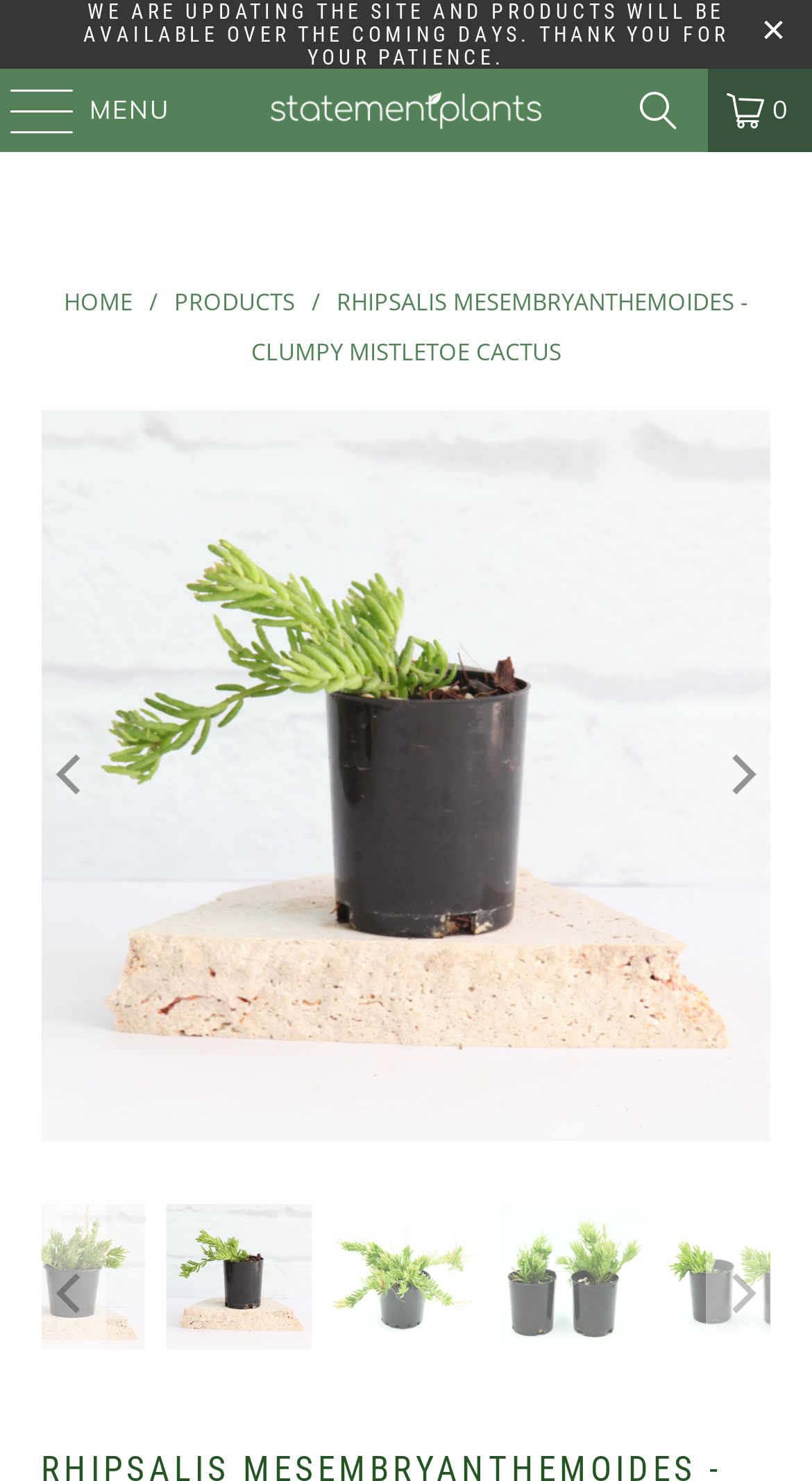Present a detailed account of what is displayed on the webpage.

This webpage is about Rhipsalis mesembryanthemoides, a type of epiphytic cactus. At the top of the page, there is a notification that the site is being updated and products will be available soon. Below this notification, there is a menu section with a disclosure triangle labeled "MENU" on the left and a link to "Statement Plants" on the right, accompanied by an image. 

To the right of the menu section, there are three icons: a heart, a cart, and a user icon. Below these icons, there is a navigation bar with links to "HOME", "PRODUCTS", and the current page, "RHIPSALIS MESEMBRYANTHEMOIDES - CLUMPY MISTLETOE CACTUS". 

The main content of the page is divided into two sections. The top section has a large image of the cactus, with navigation buttons "Previous" and "Next" on either side. The bottom section has three smaller images of the cactus, with the same navigation buttons on either side. Each image is accompanied by a generic element with the text "Rhipsalis mesembryanthemoides - Clumpy Mistletoe Cactus".